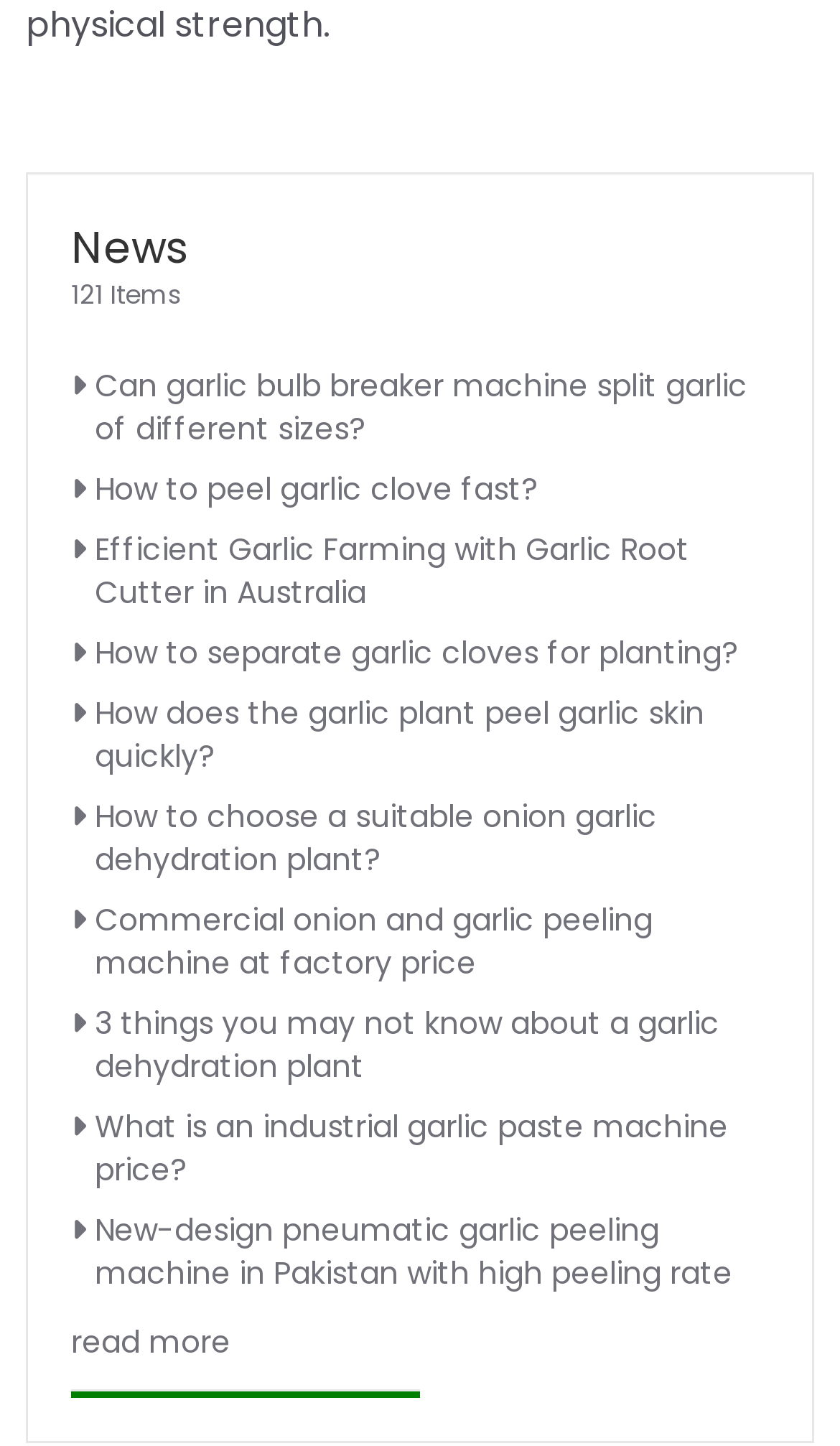How many links are there on the page?
Look at the image and respond to the question as thoroughly as possible.

There are 12 links on the page, each with a '' icon, and they are all related to garlic or onion farming and processing.